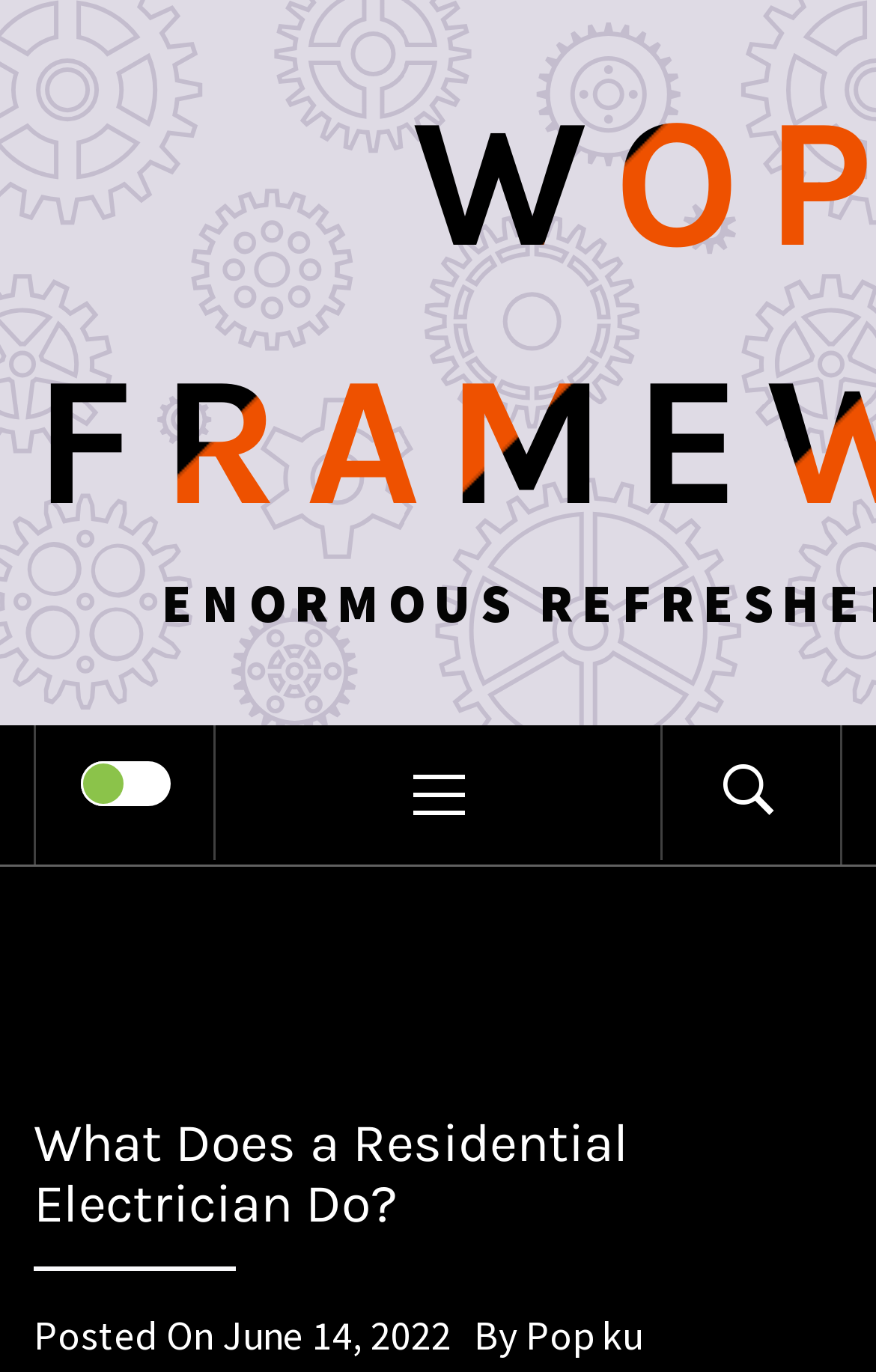Answer the question using only a single word or phrase: 
Is the primary menu expanded?

No